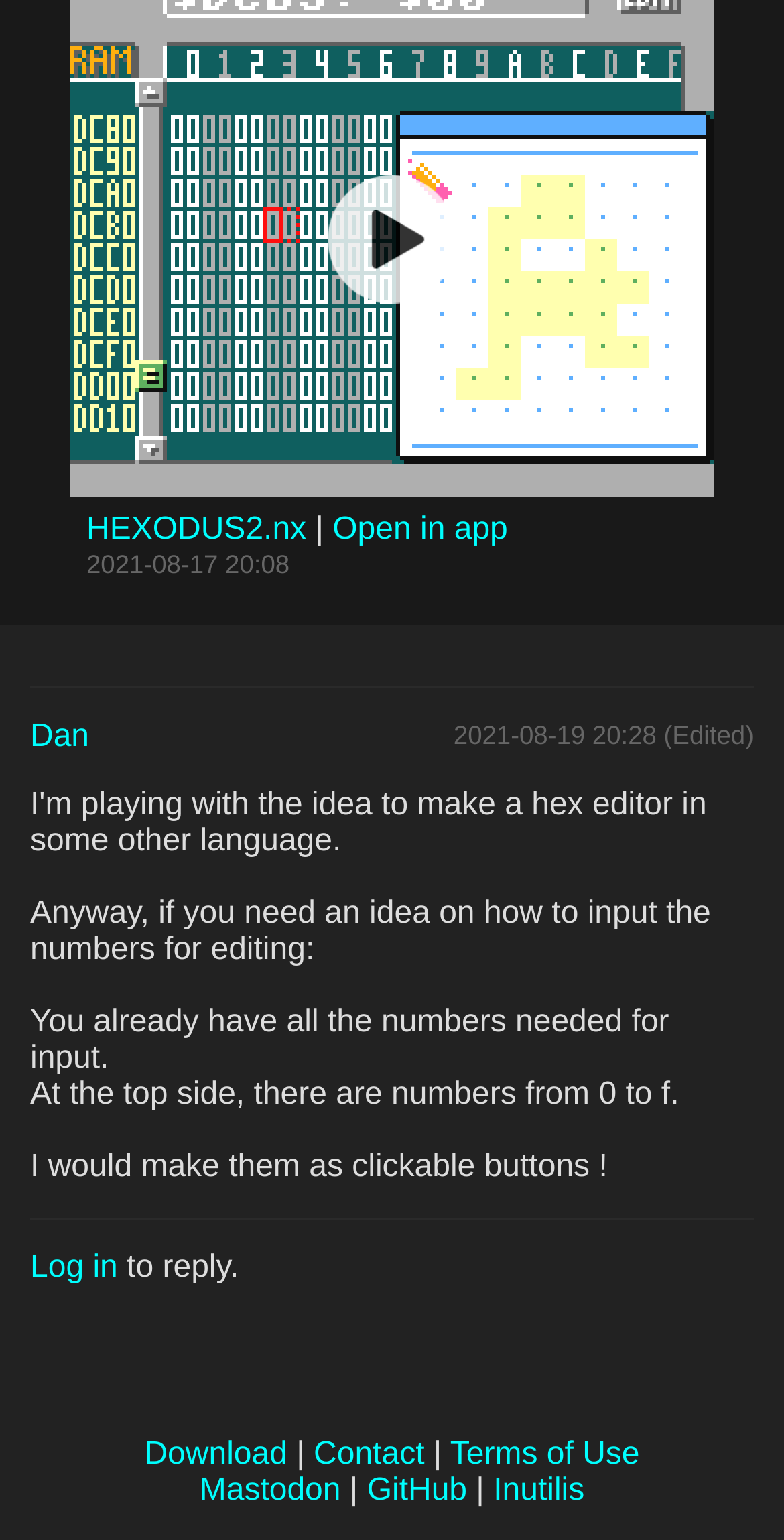Using the format (top-left x, top-left y, bottom-right x, bottom-right y), and given the element description, identify the bounding box coordinates within the screenshot: Terms of Use

[0.574, 0.933, 0.816, 0.956]